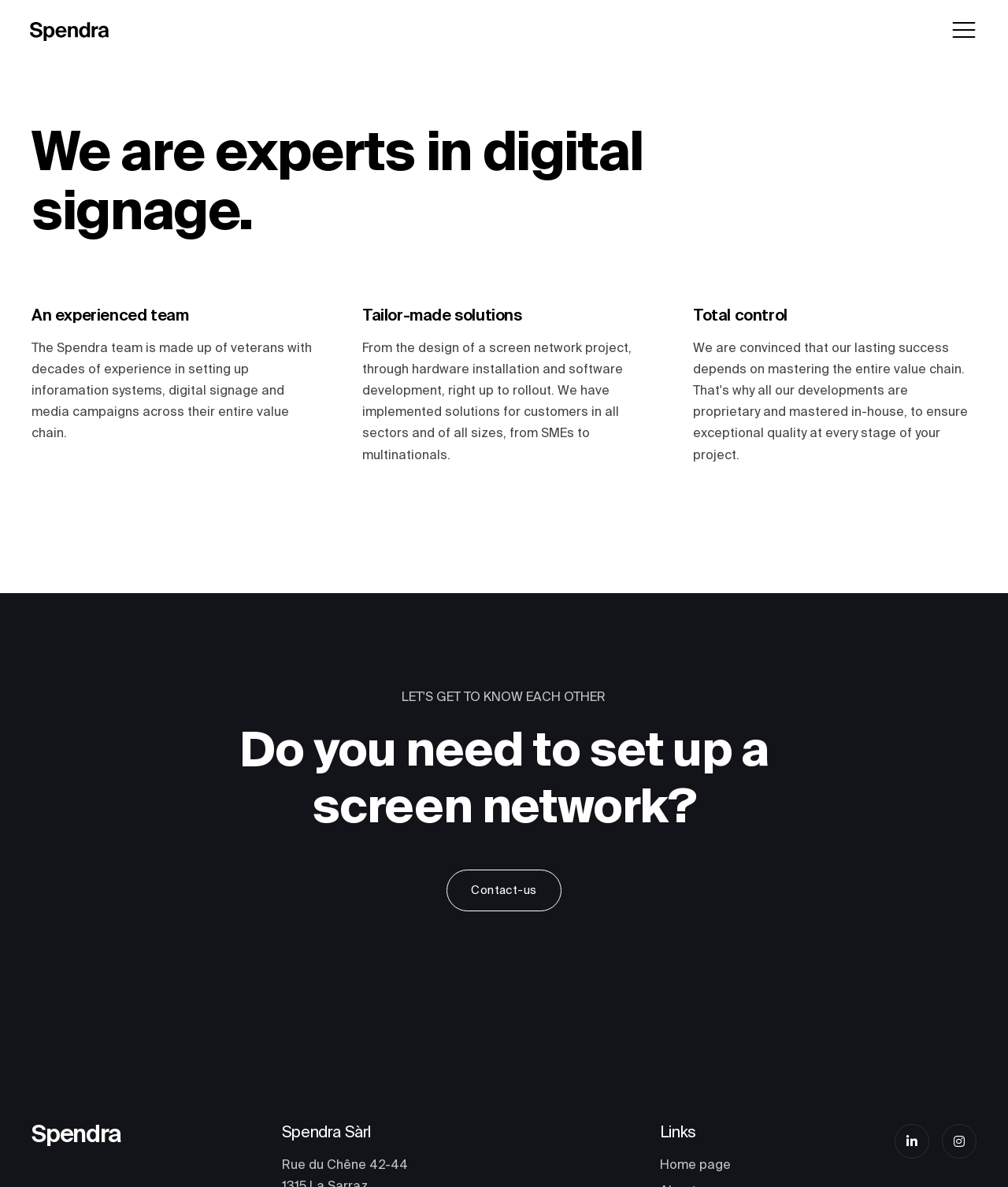What is the purpose of the 'Contact-us' button?
Refer to the image and provide a concise answer in one word or phrase.

To contact the company